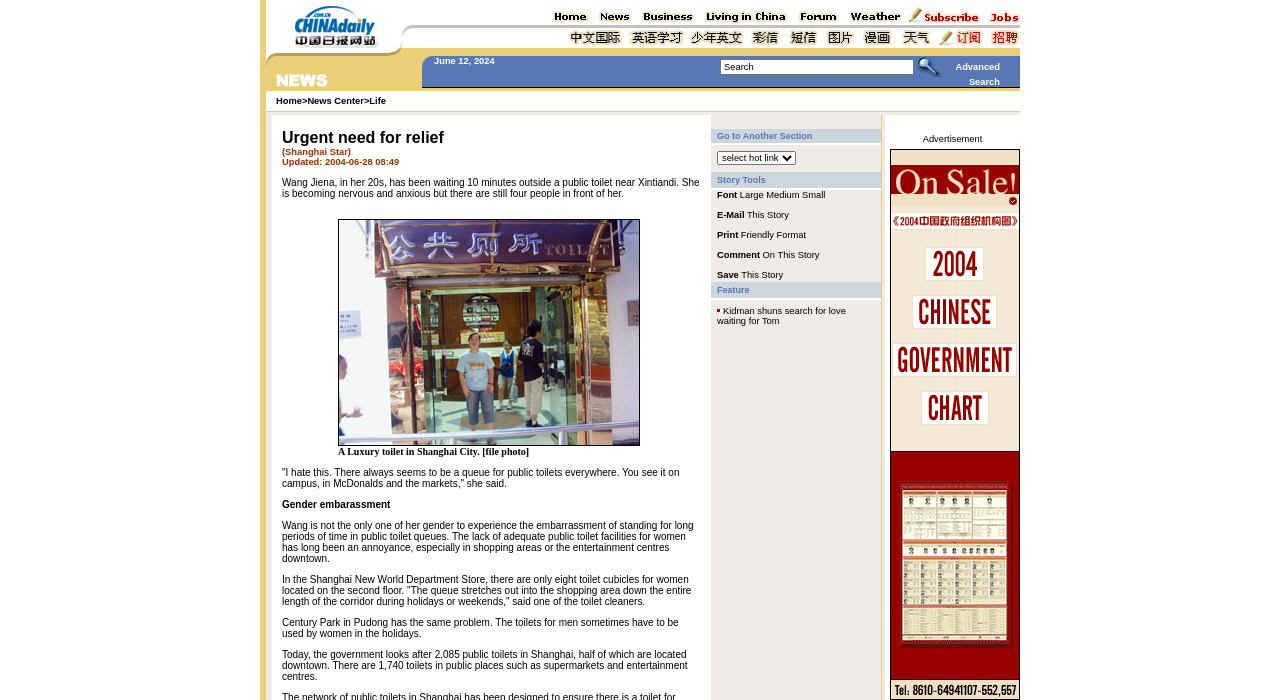Please identify the bounding box coordinates of the element on the webpage that should be clicked to follow this instruction: "Click the 'News Center' link". The bounding box coordinates should be given as four float numbers between 0 and 1, formatted as [left, top, right, bottom].

[0.24, 0.137, 0.284, 0.151]